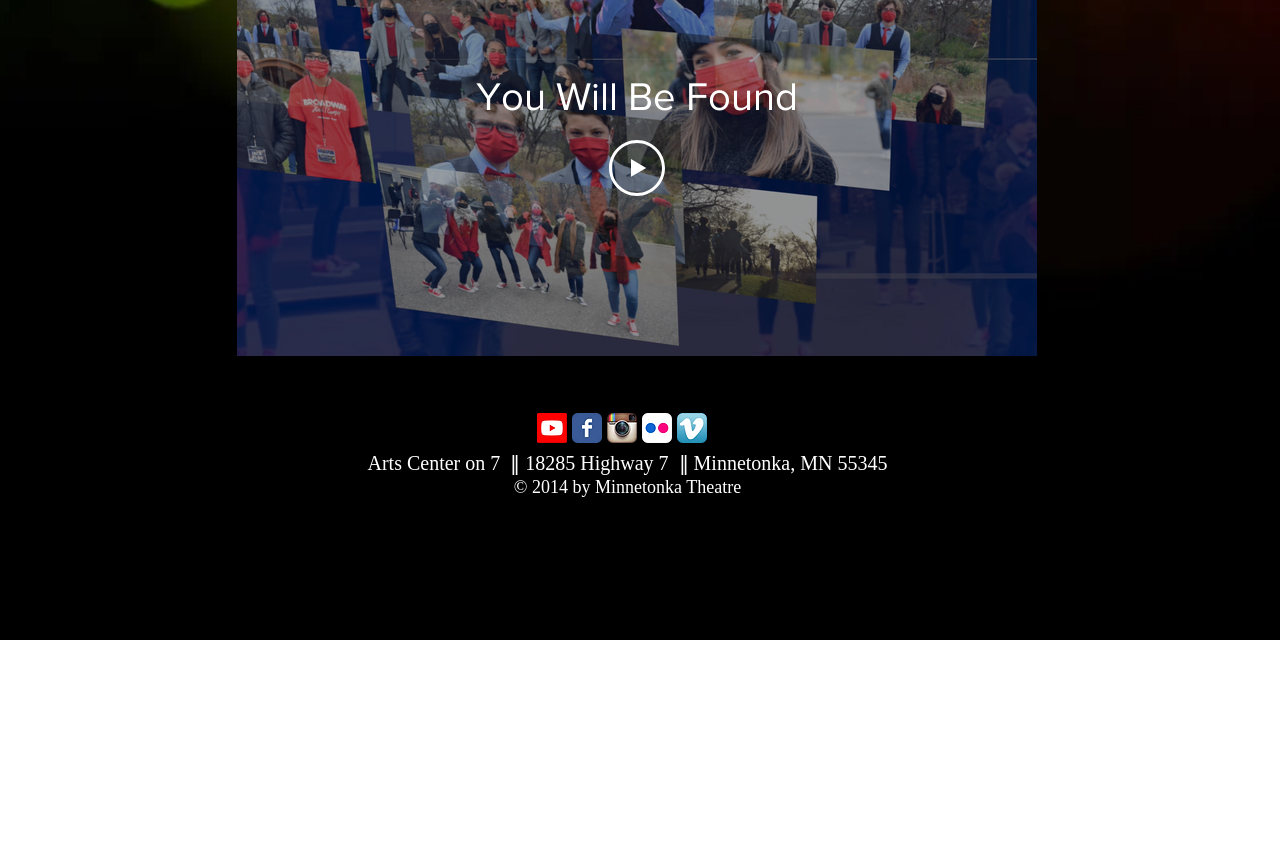Identify the bounding box coordinates for the UI element described as follows: aria-label="Vimeo App Icon". Use the format (top-left x, top-left y, bottom-right x, bottom-right y) and ensure all values are floating point numbers between 0 and 1.

[0.529, 0.479, 0.552, 0.513]